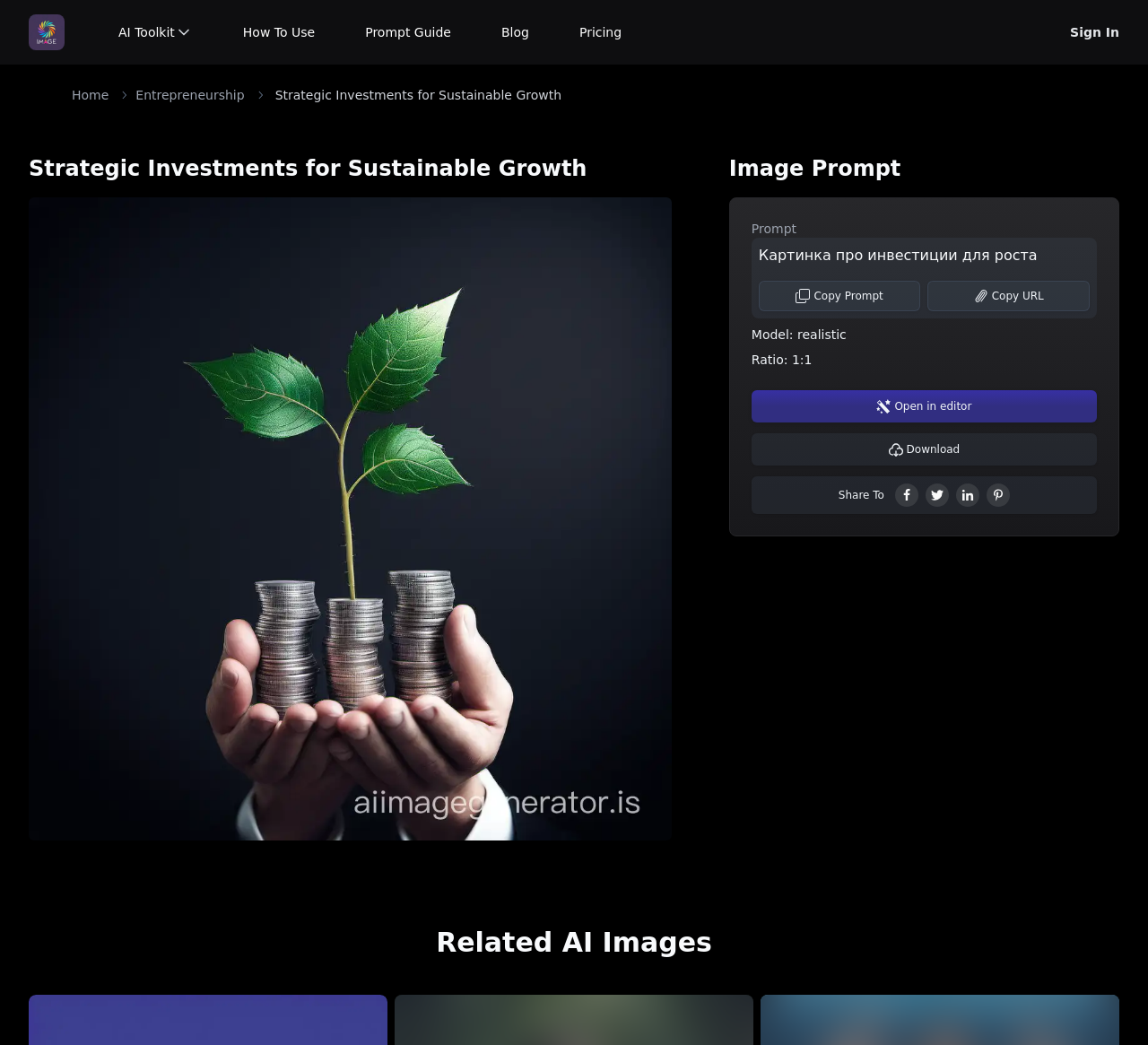Please examine the image and provide a detailed answer to the question: What is the current page in the breadcrumb navigation?

By analyzing the breadcrumb navigation, I found that the current page is 'Strategic Investments for Sustainable Growth' because it's the only link in the breadcrumb navigation that is disabled, indicating that it's the current page.